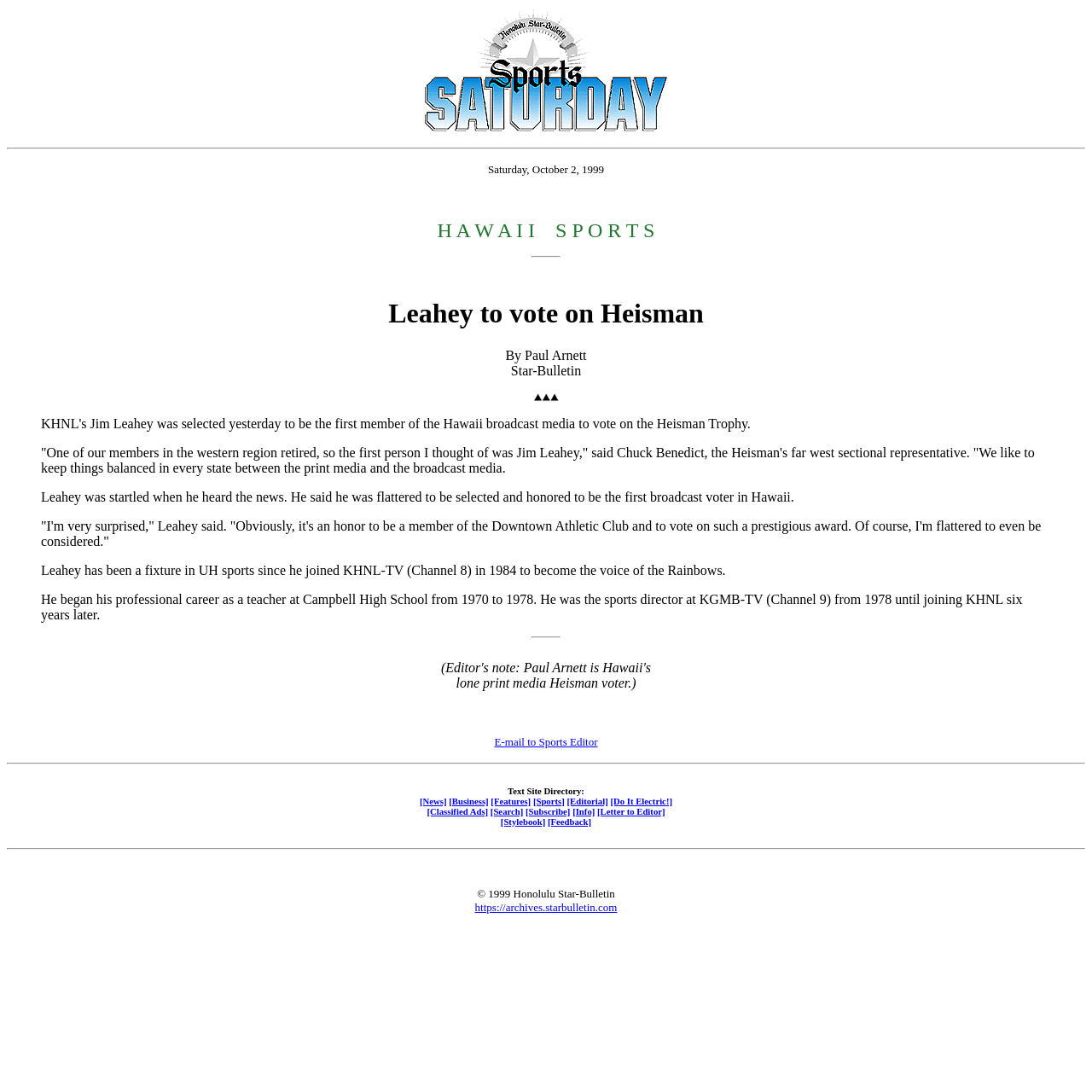Determine the bounding box coordinates for the HTML element described here: "[Classified Ads]".

[0.391, 0.738, 0.447, 0.748]